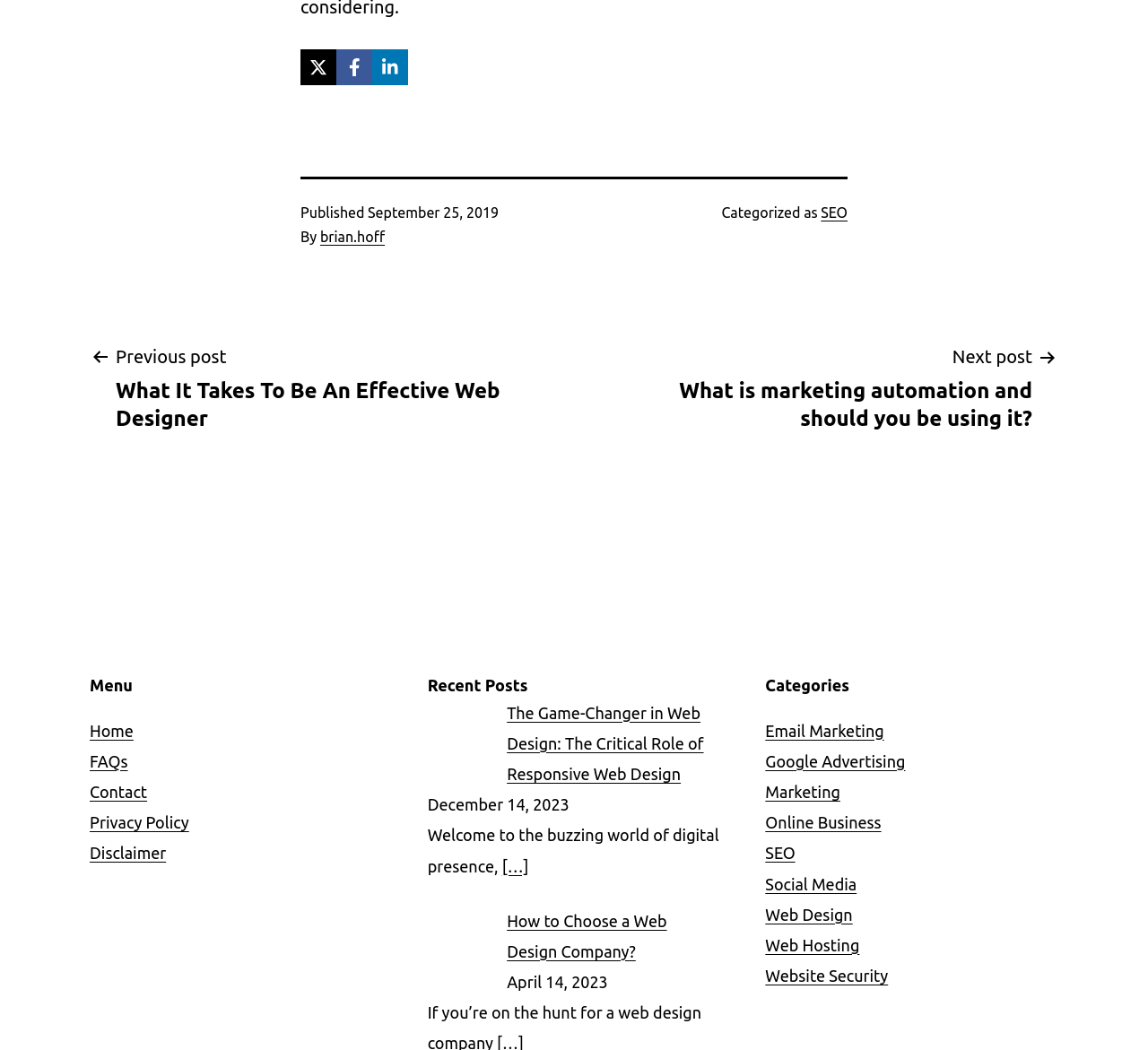Please identify the bounding box coordinates of the clickable area that will allow you to execute the instruction: "Click the 'ADD TO CART' button".

None